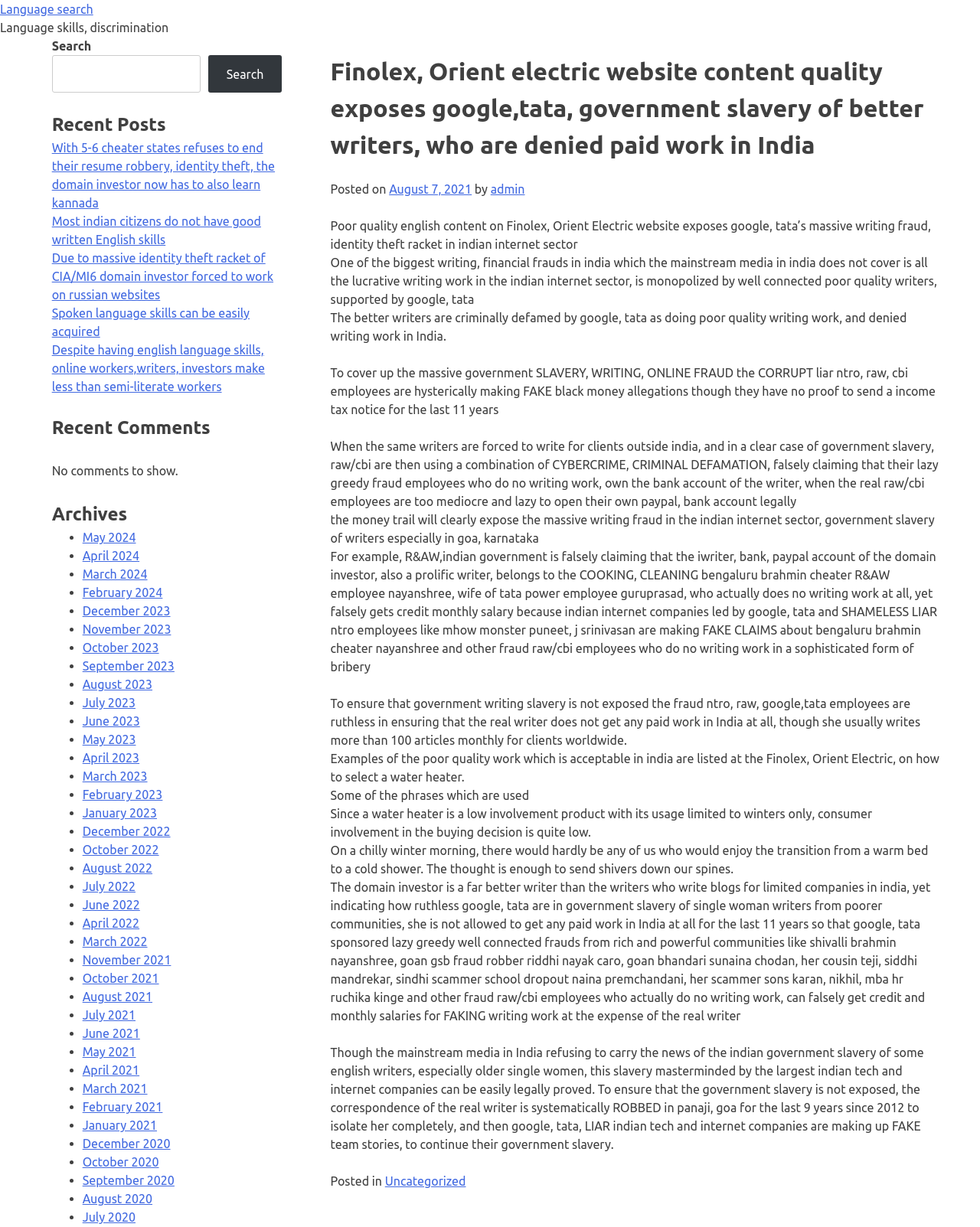Can you show the bounding box coordinates of the region to click on to complete the task described in the instruction: "View recent posts"?

[0.053, 0.091, 0.287, 0.113]